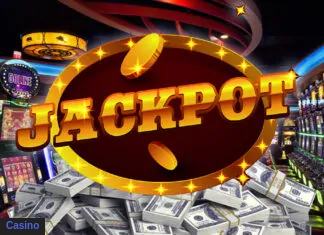Please provide a one-word or phrase answer to the question: 
What type of environment is blurred in the image?

Gaming environment